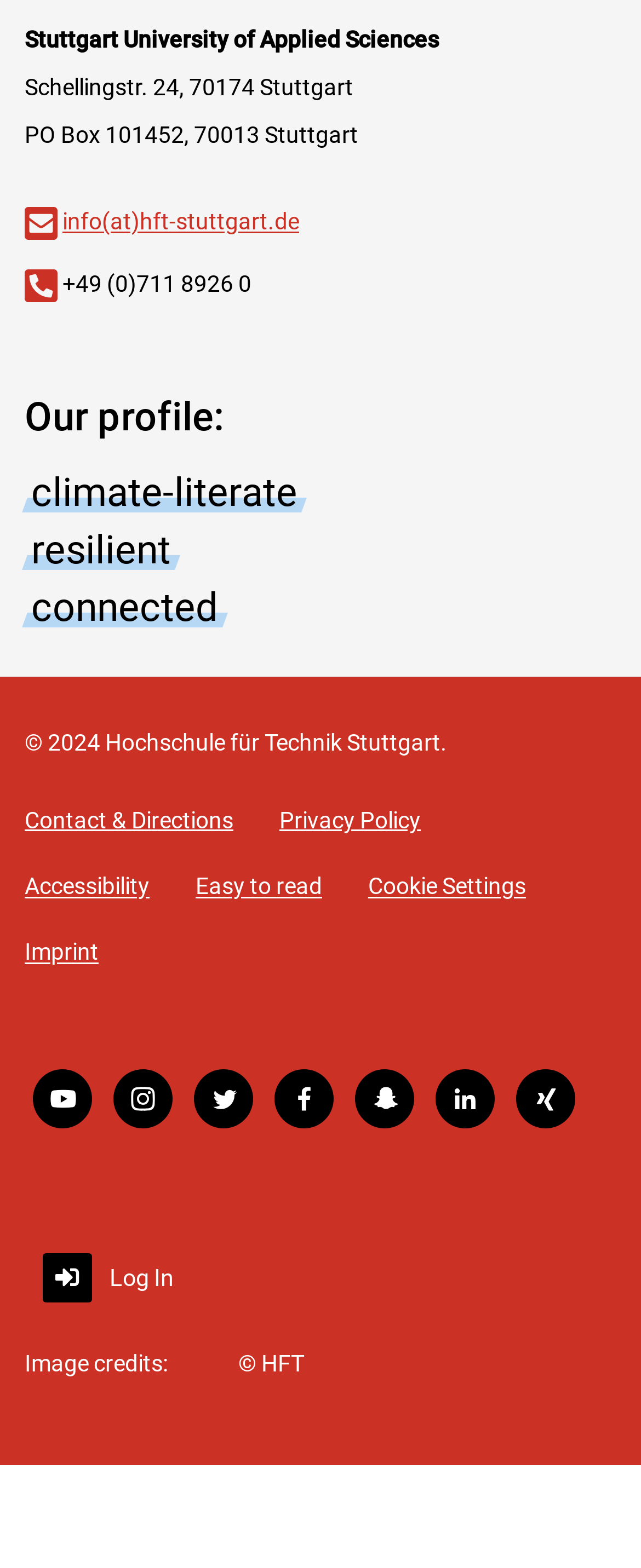What is the phone number of the university?
Examine the image closely and answer the question with as much detail as possible.

The phone number of the university can be found in the middle section of the webpage, where it is written in a static text element as '+49 (0)711 8926 0'.